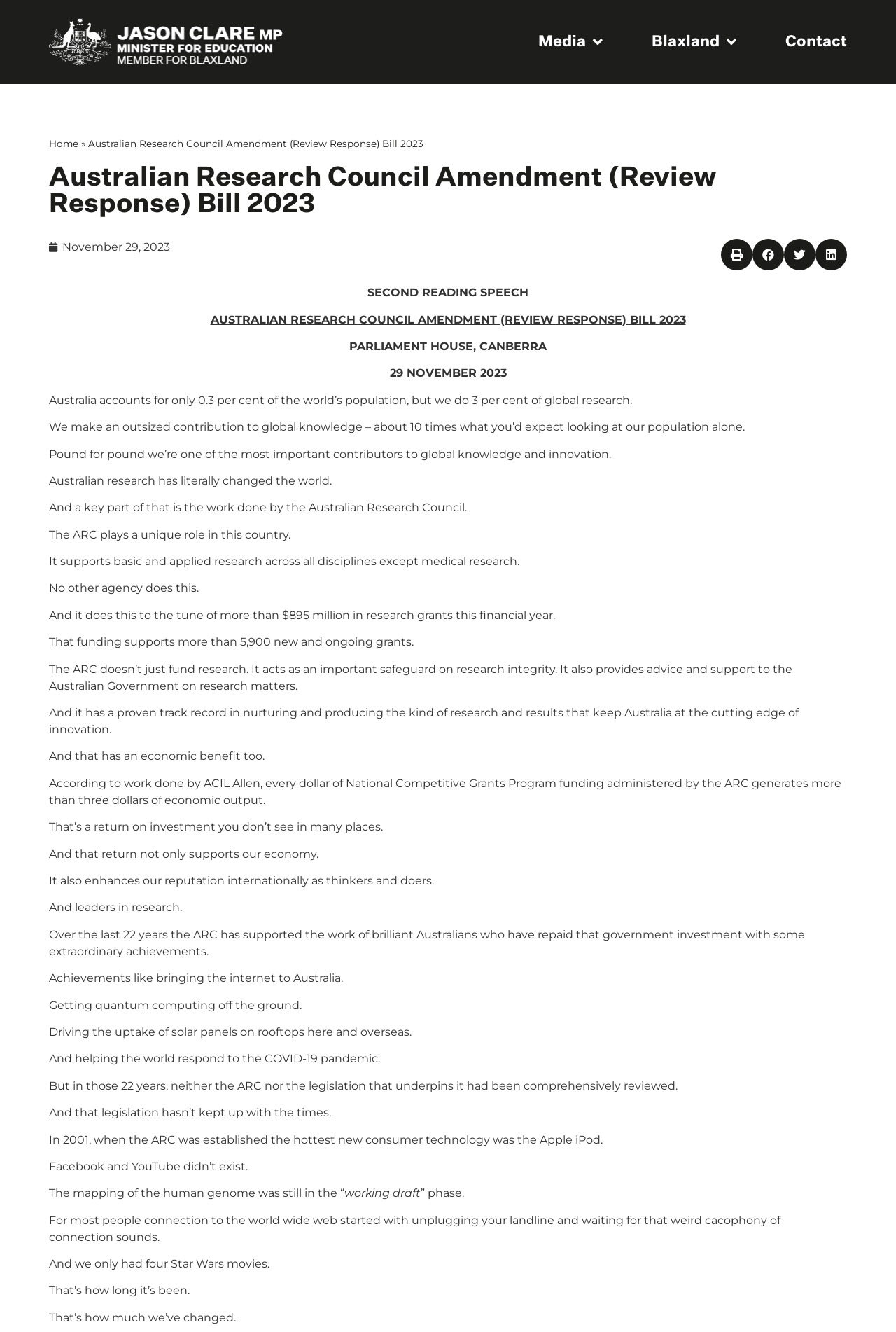Locate the headline of the webpage and generate its content.

Australian Research Council Amendment (Review Response) Bill 2023